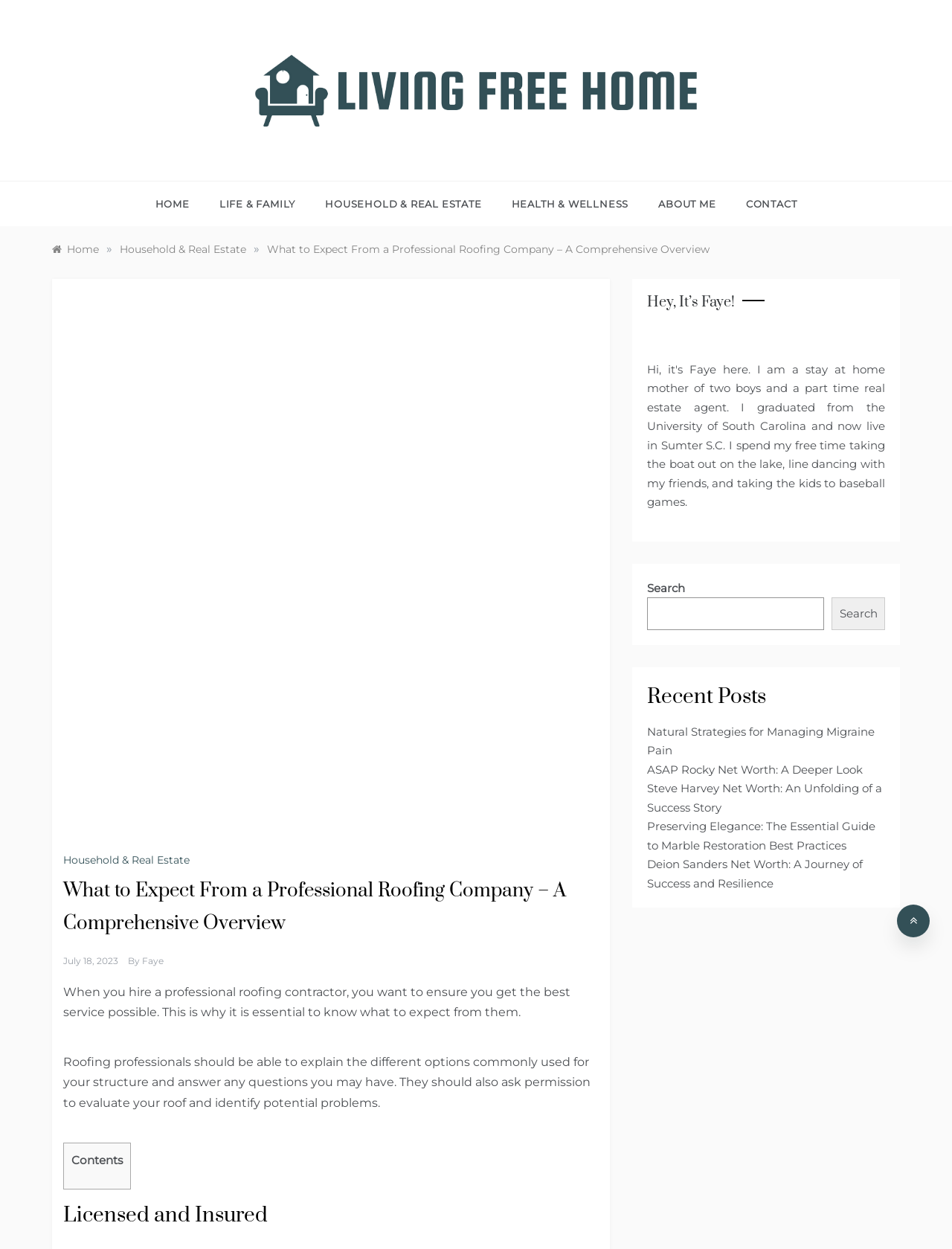Provide a thorough and detailed response to the question by examining the image: 
What is the category of the current article?

The category of the current article can be found in the breadcrumbs navigation section, where it is written as 'Household & Real Estate'.